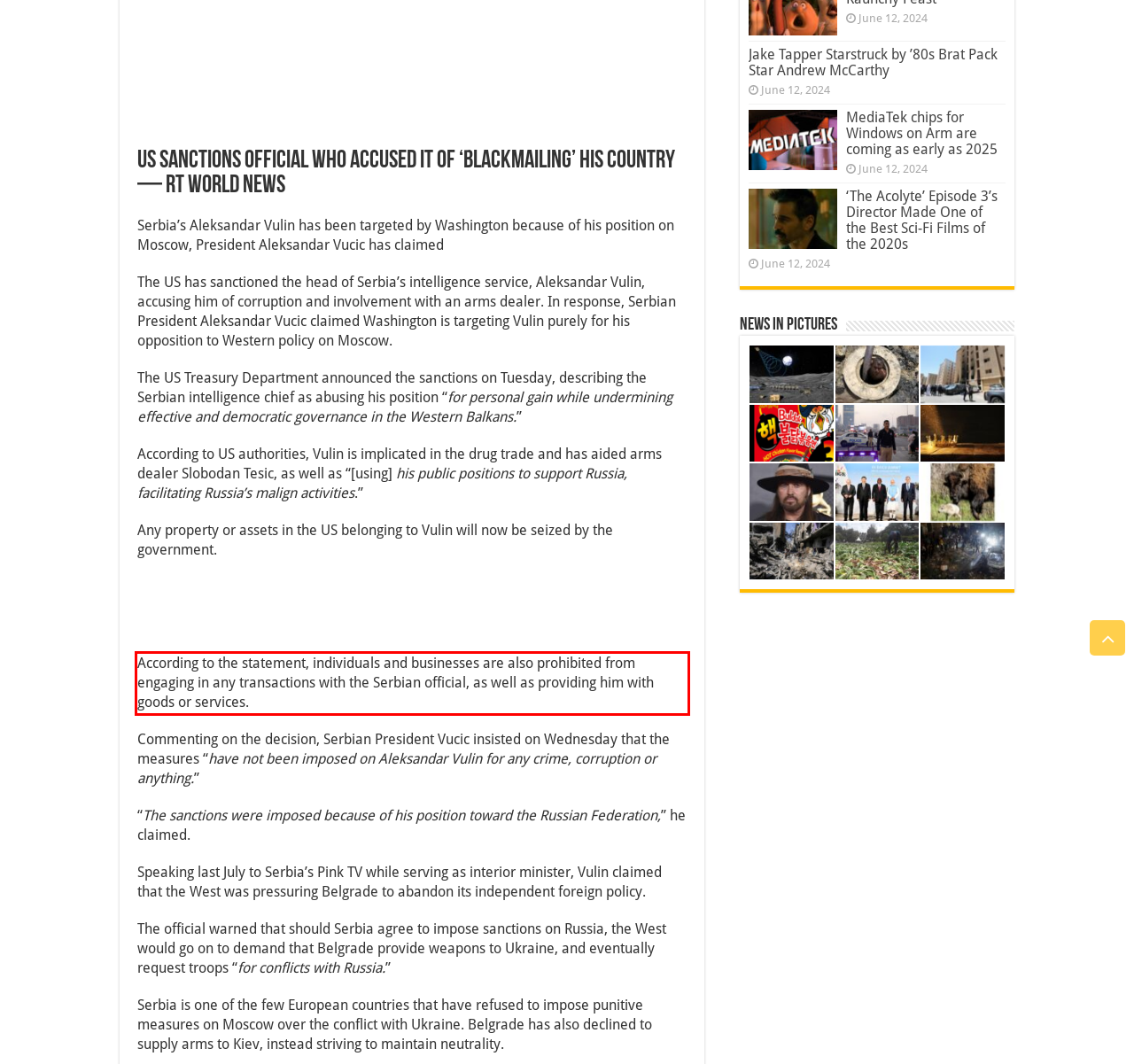Please examine the screenshot of the webpage and read the text present within the red rectangle bounding box.

According to the statement, individuals and businesses are also prohibited from engaging in any transactions with the Serbian official, as well as providing him with goods or services.